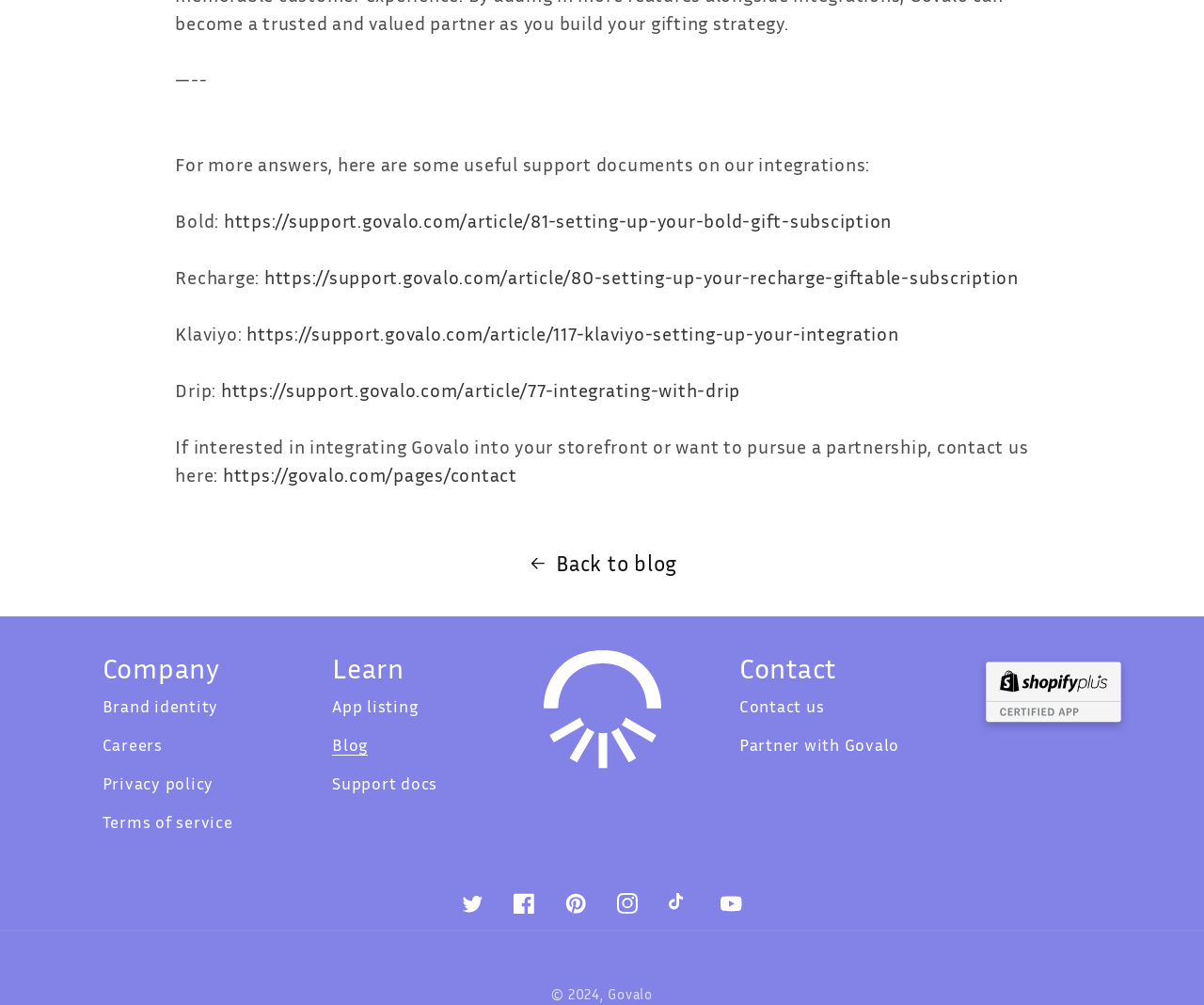Identify the bounding box coordinates of the region that should be clicked to execute the following instruction: "View Govalo's blog".

[0.276, 0.723, 0.363, 0.761]